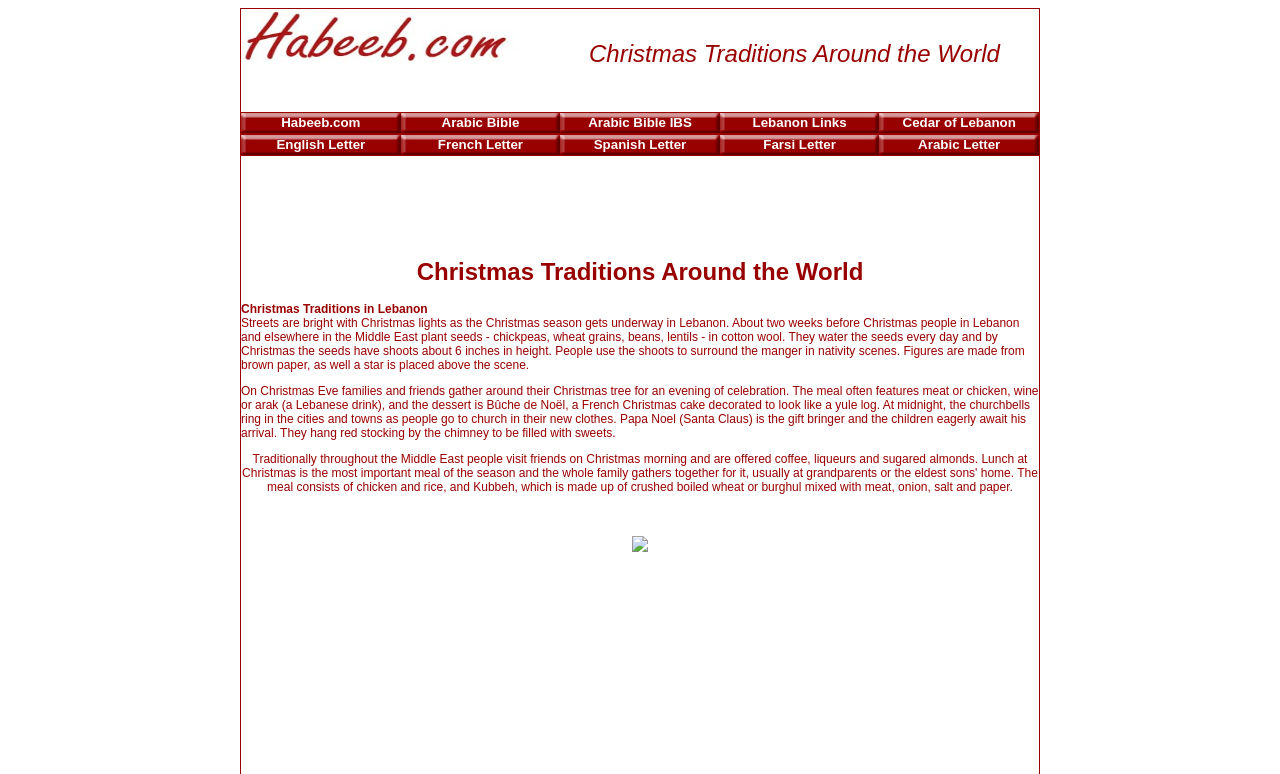Could you provide the bounding box coordinates for the portion of the screen to click to complete this instruction: "Read about Christmas Traditions in Lebanon"?

[0.188, 0.39, 0.334, 0.408]